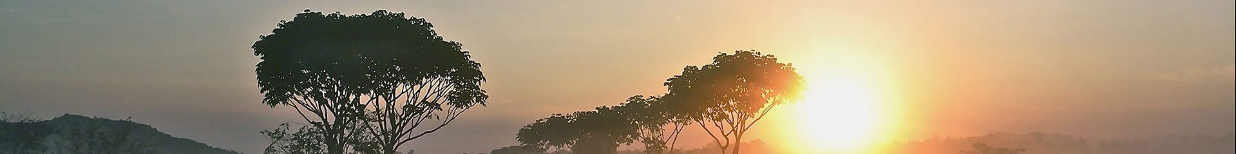Provide a comprehensive description of the image.

The image captures a serene landscape at sunset, featuring silhouettes of lush trees against a warm, glowing horizon. The sky is painted in soft hues, transitioning from pale yellow to gentle oranges and pinks, creating a tranquil atmosphere. This peaceful scene embodies the beauty of nature, inviting reflection and calmness as the day comes to an end. The mix of the silhouetted foliage and the vibrant light in the background suggests a hopeful beginning to a new night.